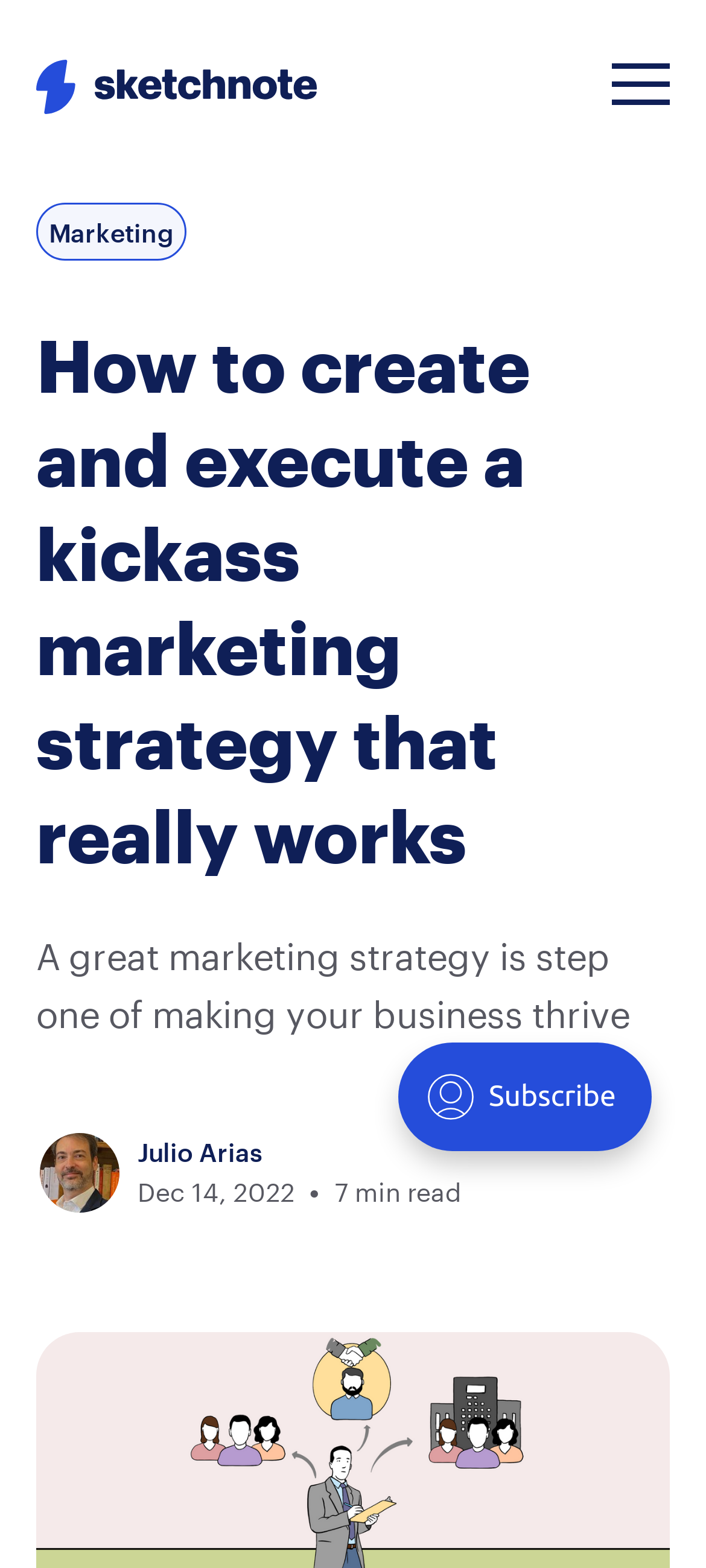Create a detailed description of the webpage's content and layout.

The webpage is a guide to creating a marketing strategy, with a focus on helping users achieve their business goals. At the top left, there is a link to "Sketchnote" accompanied by an image, which is likely a visual representation of the guide. 

On the top right, there is a menu toggle button. Below the Sketchnote link, there is a header section that spans the entire width of the page. Within this section, there are several elements, including a link to "Marketing", a heading that outlines the purpose of the guide, and a paragraph of text that explains the importance of a great marketing strategy. 

Further down, there is a link to the author, Julio Arias, accompanied by a small image, as well as a timestamp indicating that the article was published on December 14, 2022, and that it takes approximately 7 minutes to read. 

At the bottom right of the page, there is an iframe element, which is likely used to trigger a portal or load additional content.